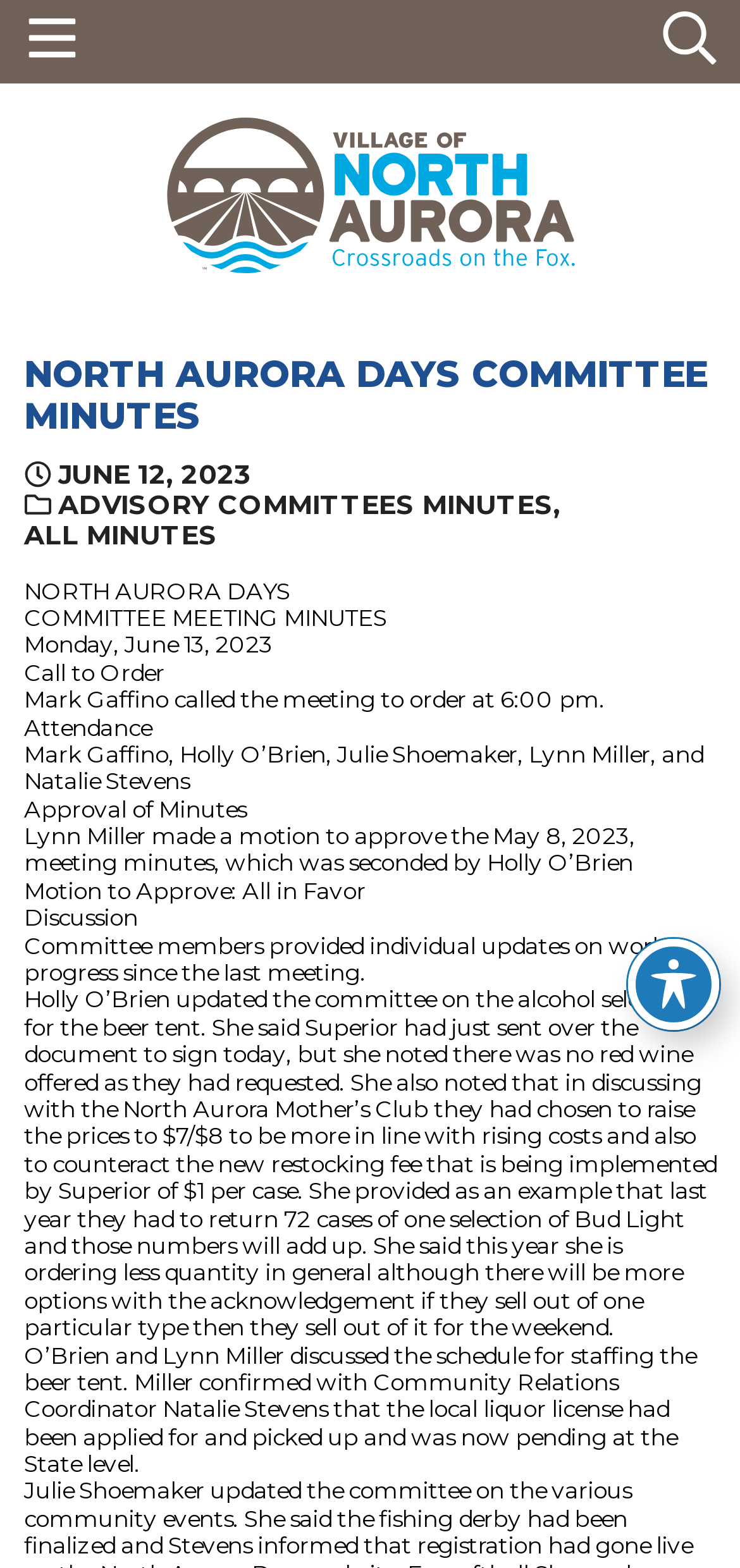Refer to the image and provide a thorough answer to this question:
What is the status of the local liquor license?

I found the answer by reading the text 'Miller confirmed with Community Relations Coordinator Natalie Stevens that the local liquor license had been applied for and picked up and was now pending at the State level.' which indicates that the local liquor license is pending at the State level.